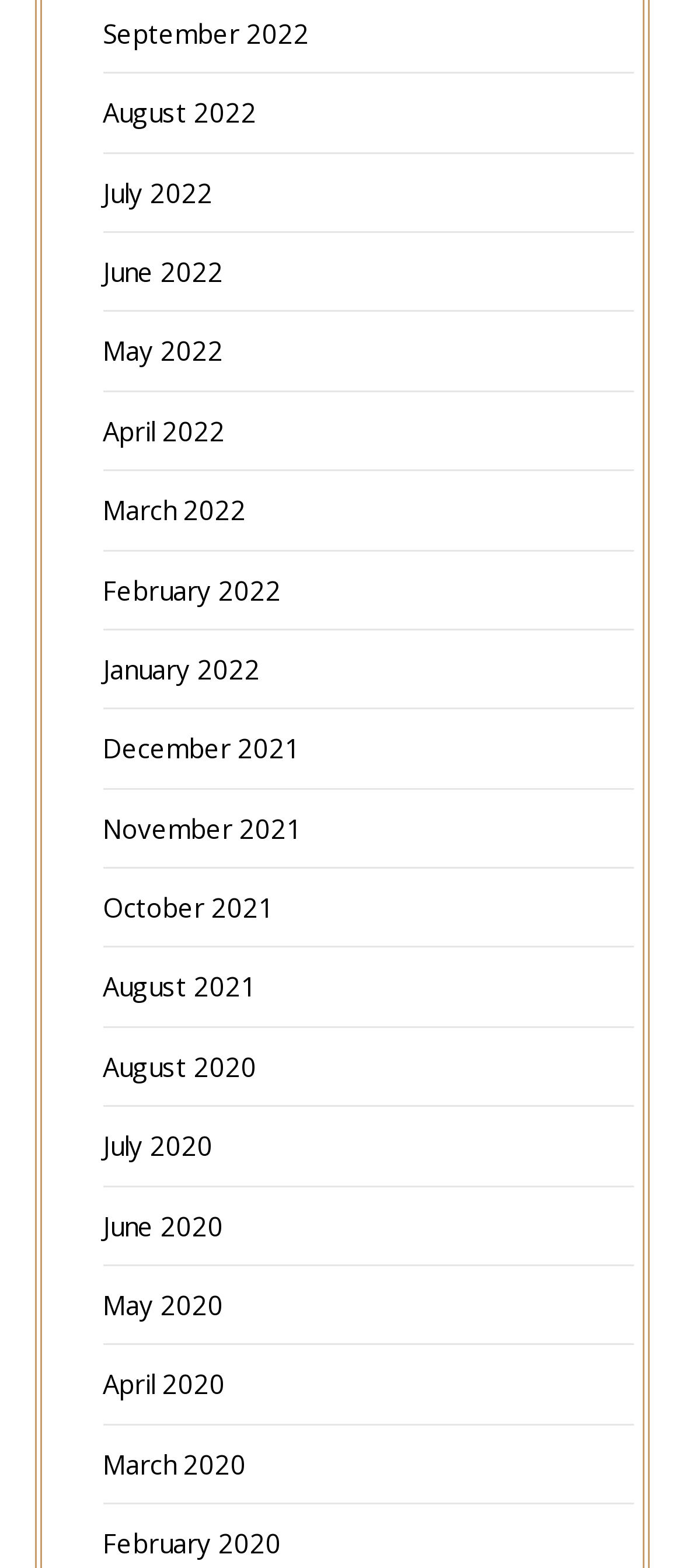Locate the bounding box coordinates of the clickable area needed to fulfill the instruction: "Read the Ekoparty CTF 2023 write-up".

None